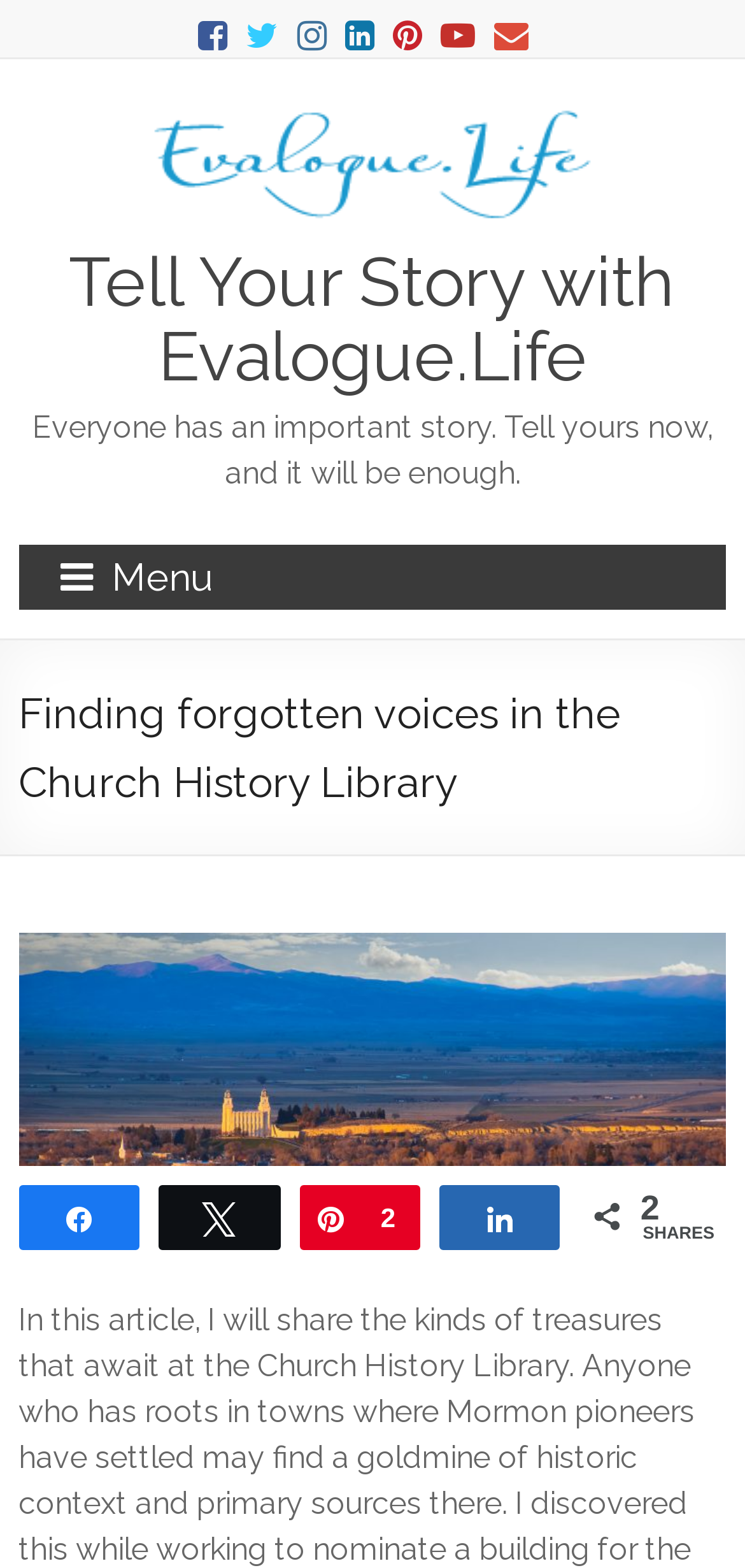How many social media sharing links are available?
Examine the image closely and answer the question with as much detail as possible.

I counted the number of social media sharing links at the bottom of the webpage, which are 'k Share', 'N Tweet', 'A Pin 2', and 's Share'. There are 4 in total.